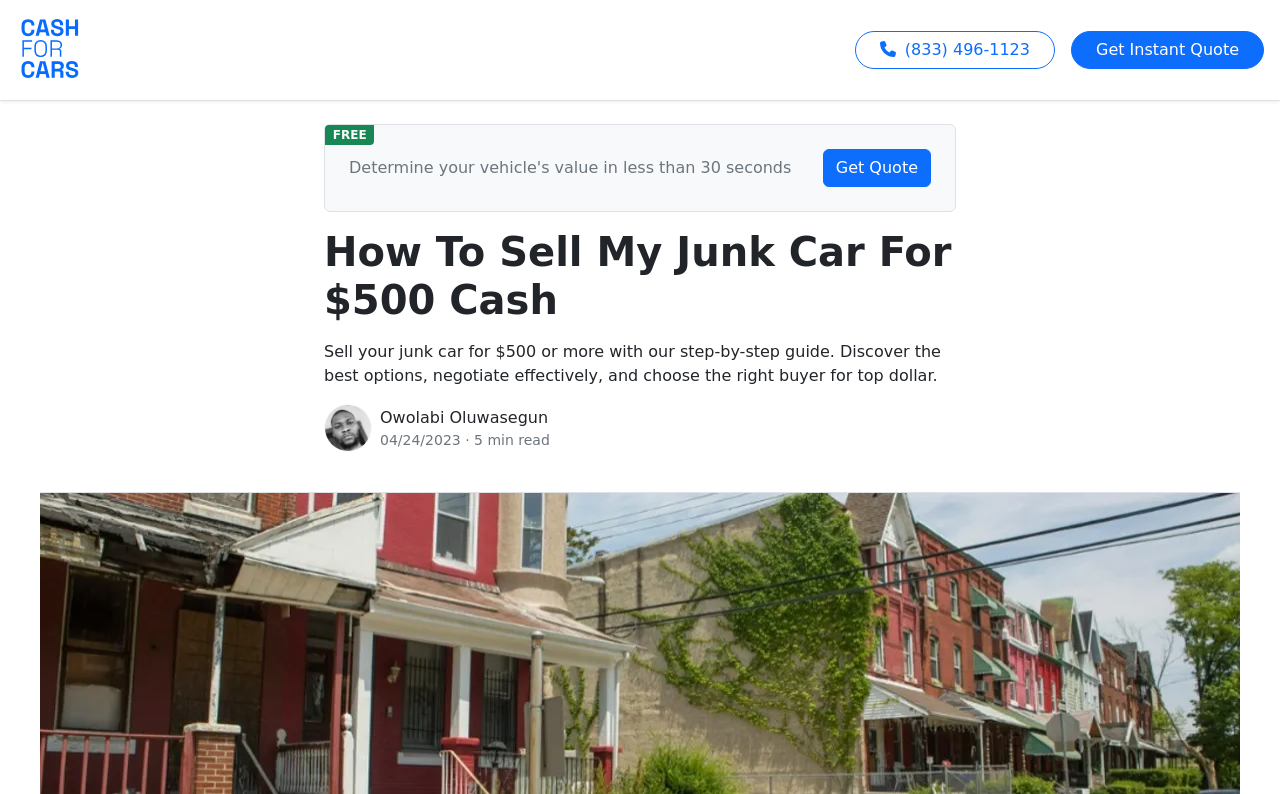What is the minimum time required to determine a vehicle's value?
Using the screenshot, give a one-word or short phrase answer.

less than 30 seconds